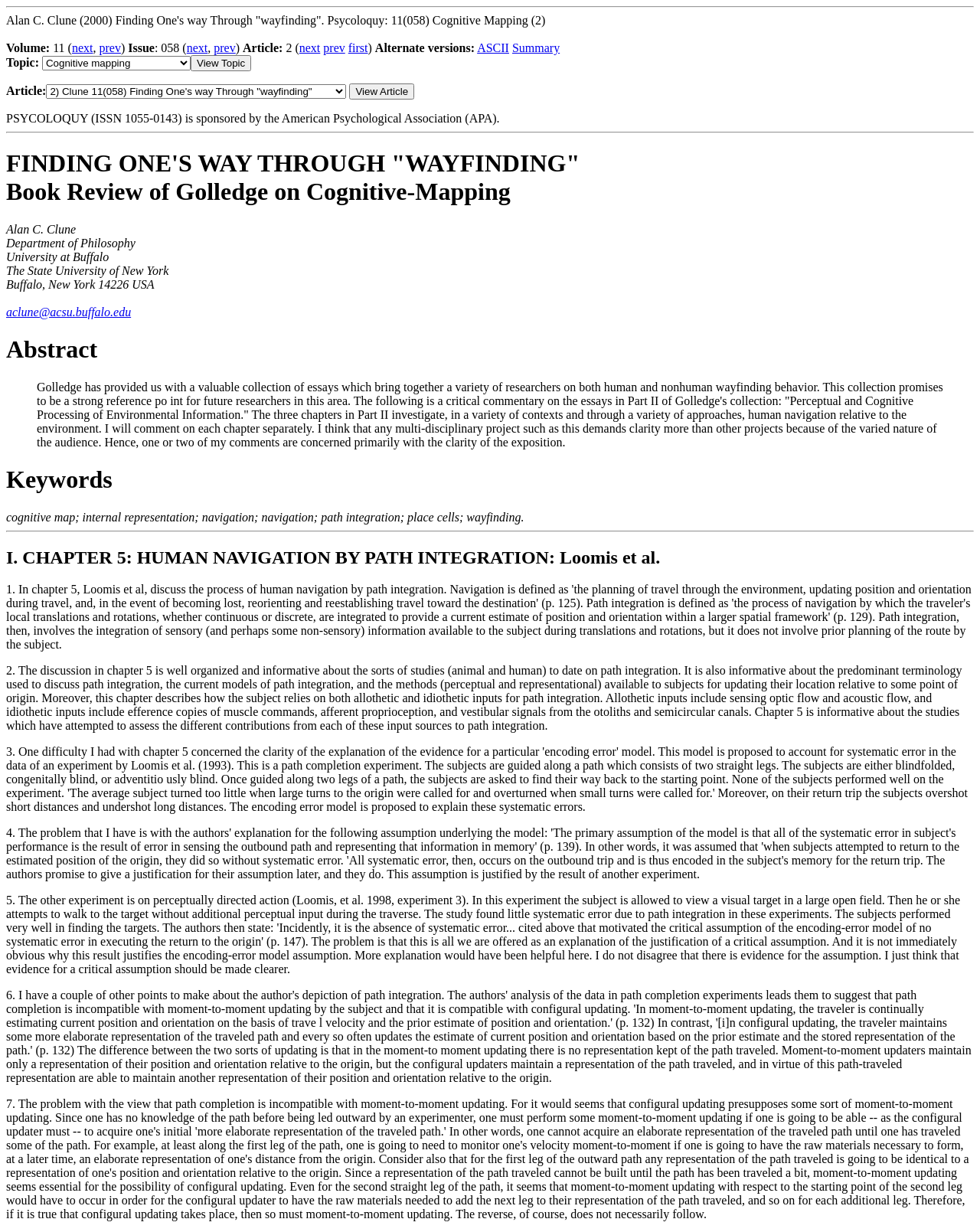What is the topic of the article?
Using the image as a reference, deliver a detailed and thorough answer to the question.

I found the topic of the article by looking at the dropdown menu next to the 'Topic:' text, which suggests that the topic is related to Cognitive Mapping.